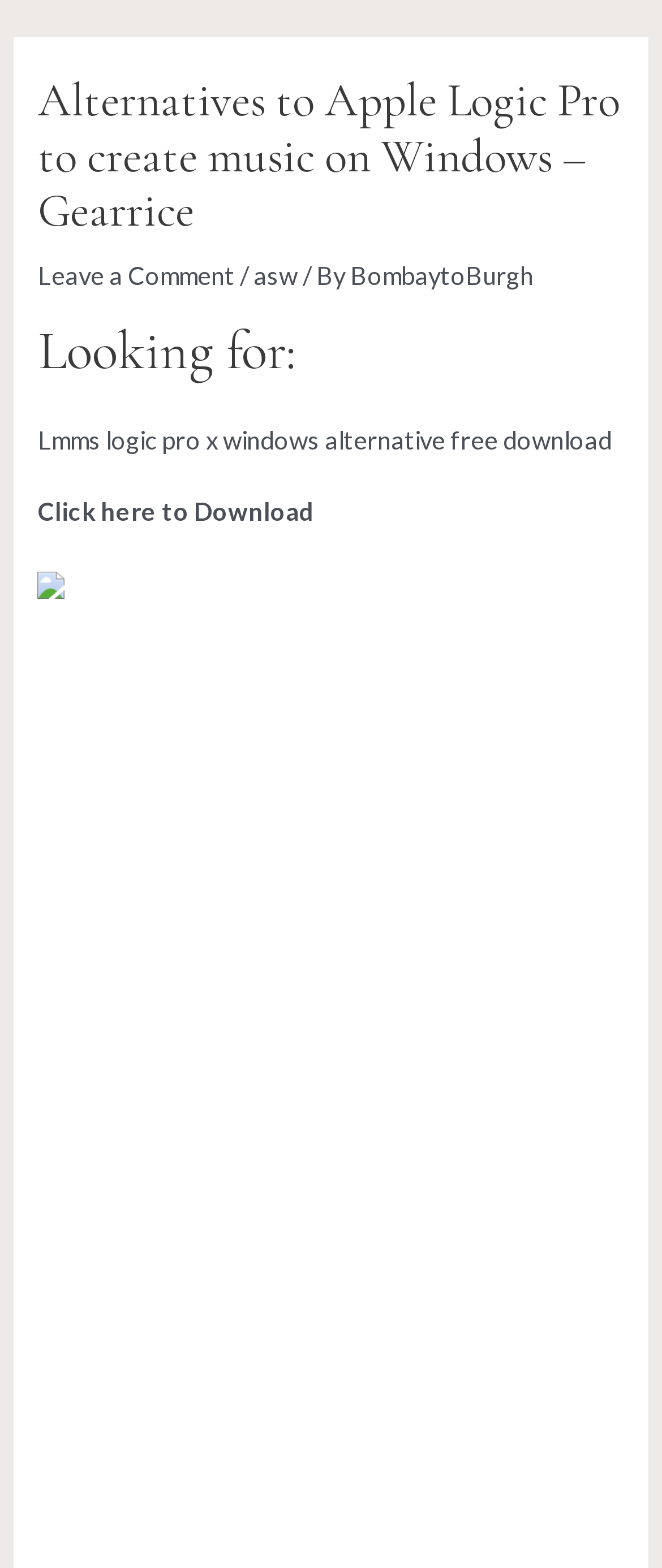Show the bounding box coordinates for the element that needs to be clicked to execute the following instruction: "Click on the Facebook link". Provide the coordinates in the form of four float numbers between 0 and 1, i.e., [left, top, right, bottom].

[0.779, 0.107, 0.828, 0.127]